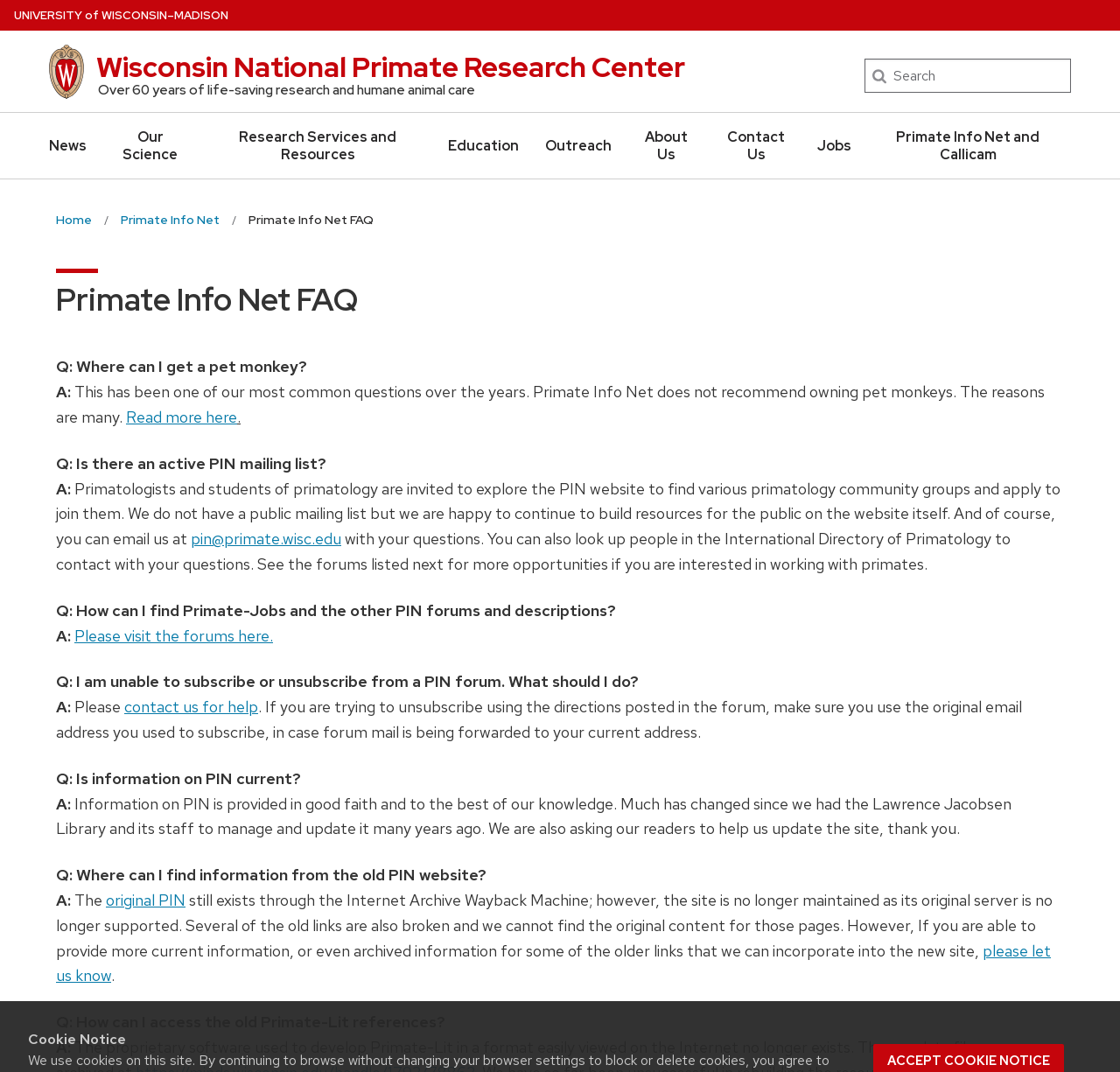What is the purpose of the search box? Please answer the question using a single word or phrase based on the image.

To search the website